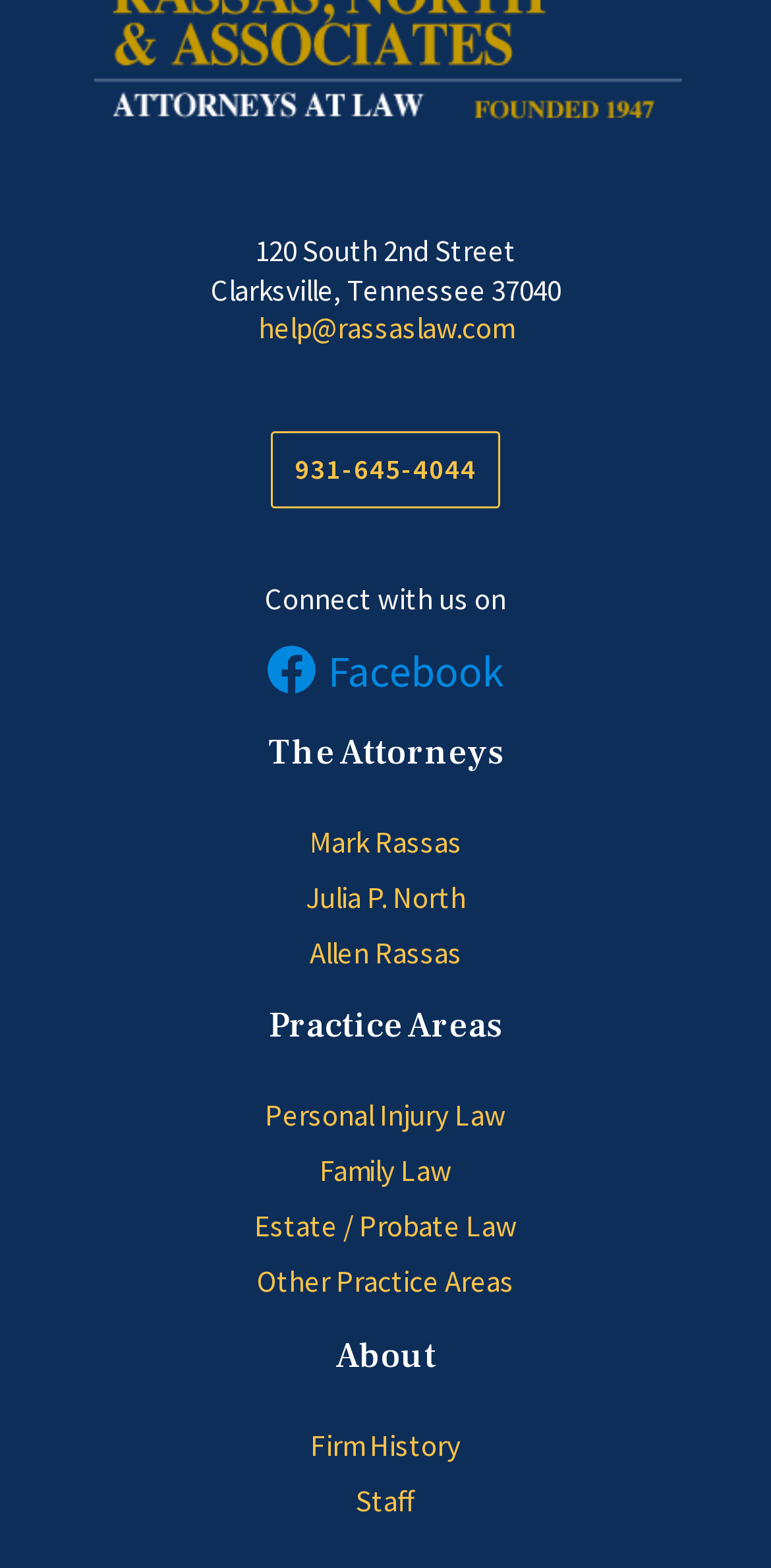How many attorneys are listed on the webpage? Look at the image and give a one-word or short phrase answer.

3